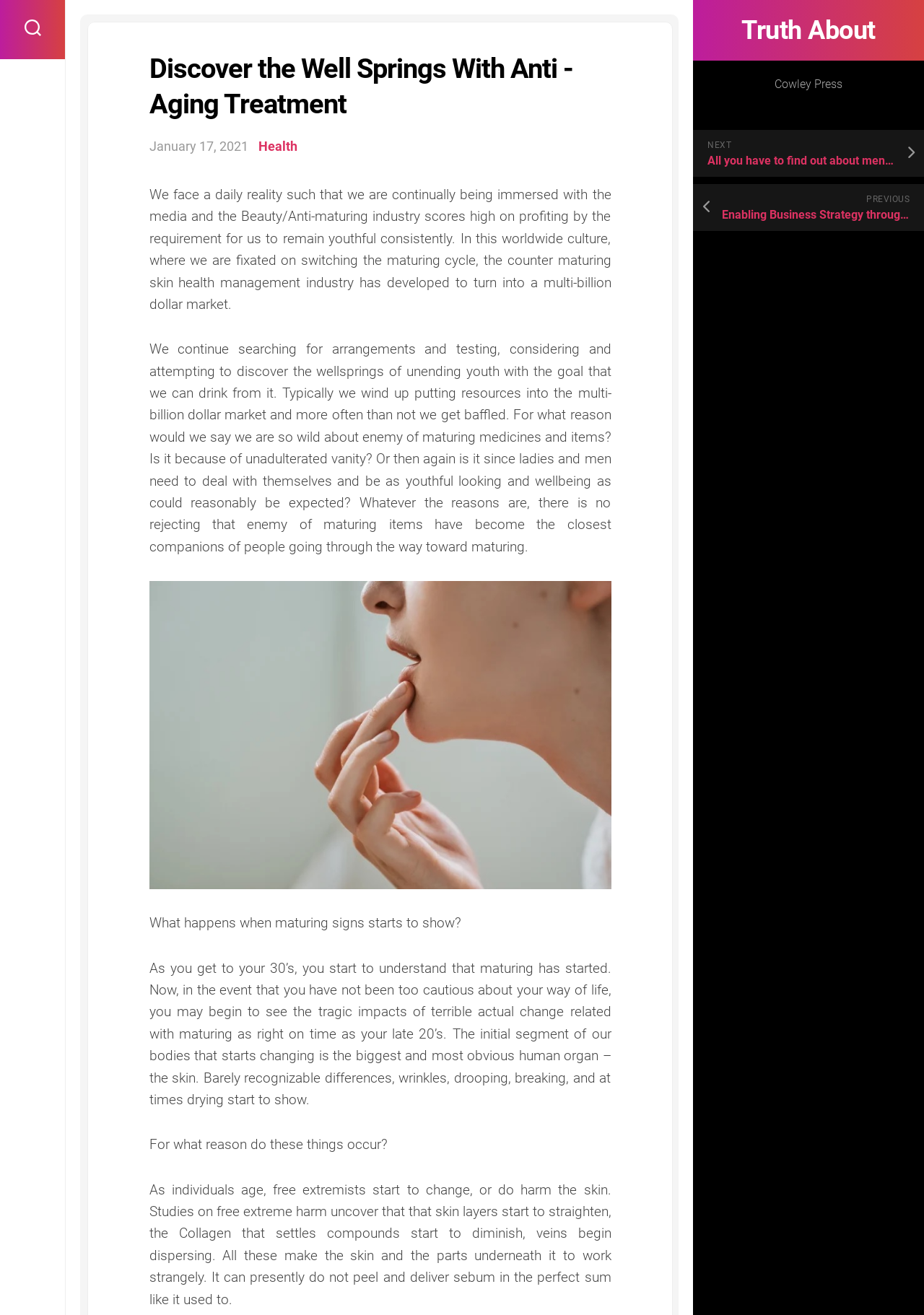What is the topic of this webpage?
Look at the image and respond to the question as thoroughly as possible.

Based on the content of the webpage, it appears to be discussing anti-aging treatment and its relation to skin health and beauty. The text mentions the multi-billion dollar market of anti-aging products and the reasons why people are interested in them.